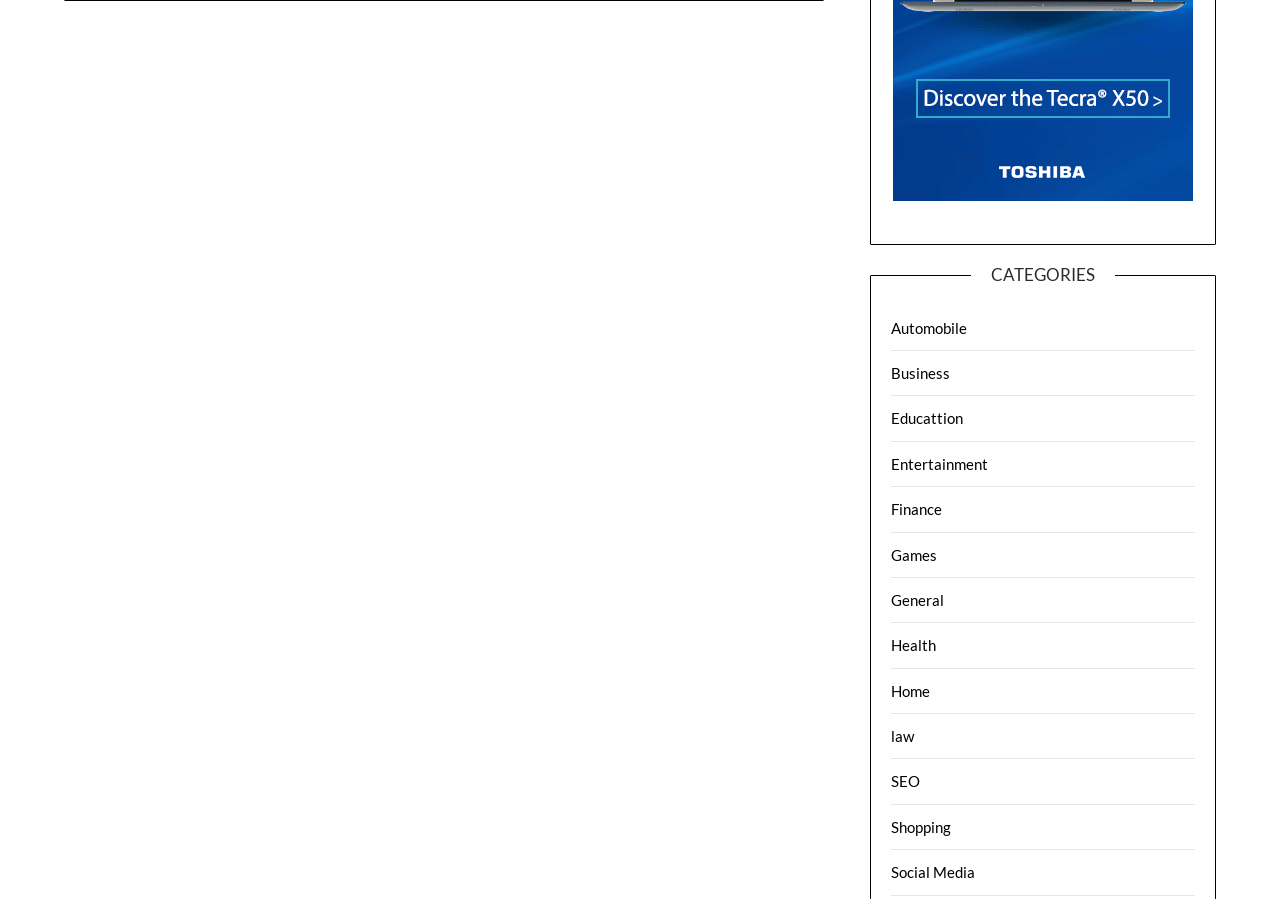Pinpoint the bounding box coordinates of the clickable area needed to execute the instruction: "Go to Entertainment". The coordinates should be specified as four float numbers between 0 and 1, i.e., [left, top, right, bottom].

[0.696, 0.506, 0.772, 0.526]